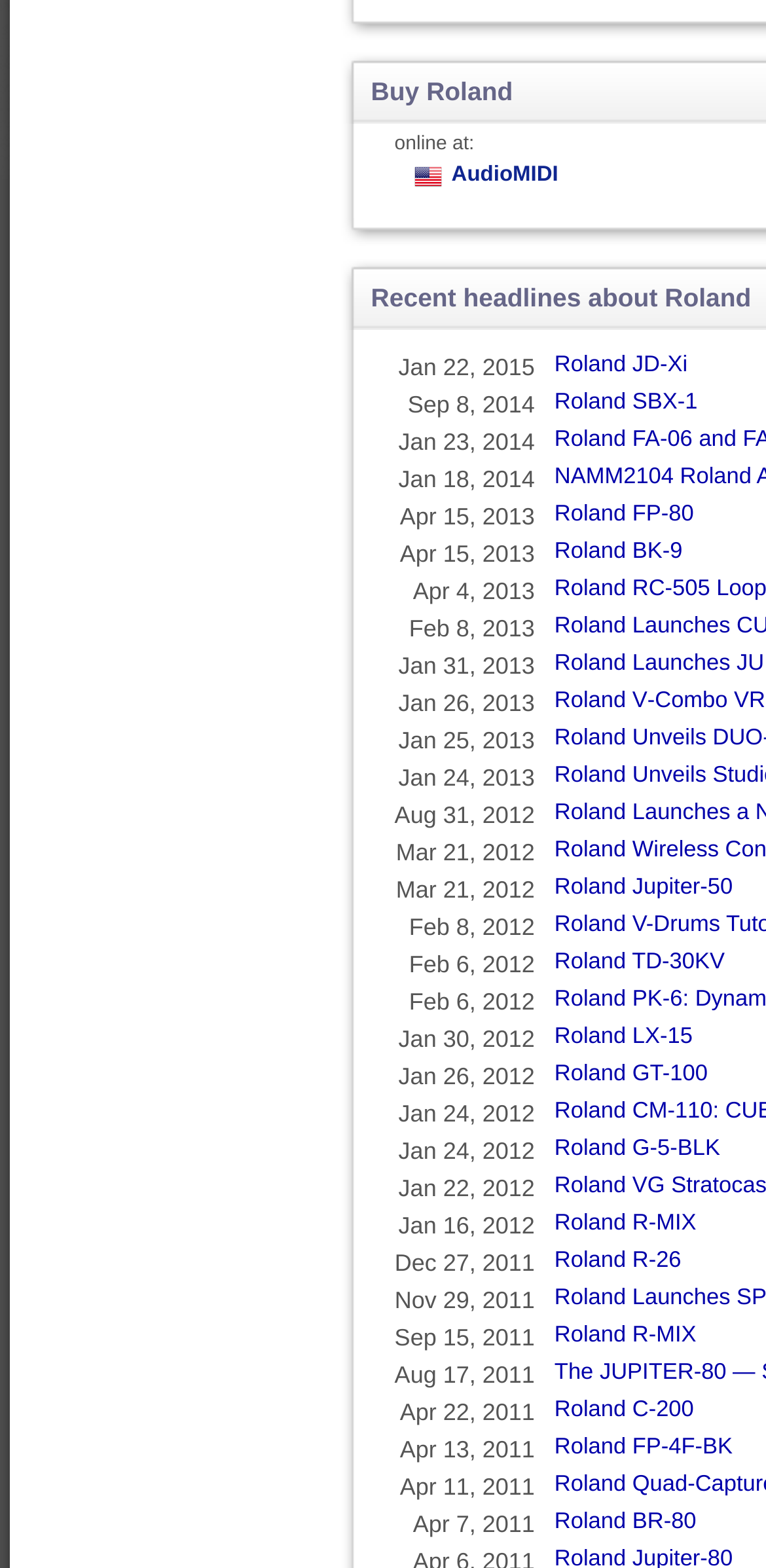Determine the bounding box coordinates for the clickable element to execute this instruction: "Explore Roland Jupiter-50". Provide the coordinates as four float numbers between 0 and 1, i.e., [left, top, right, bottom].

[0.724, 0.559, 0.957, 0.574]